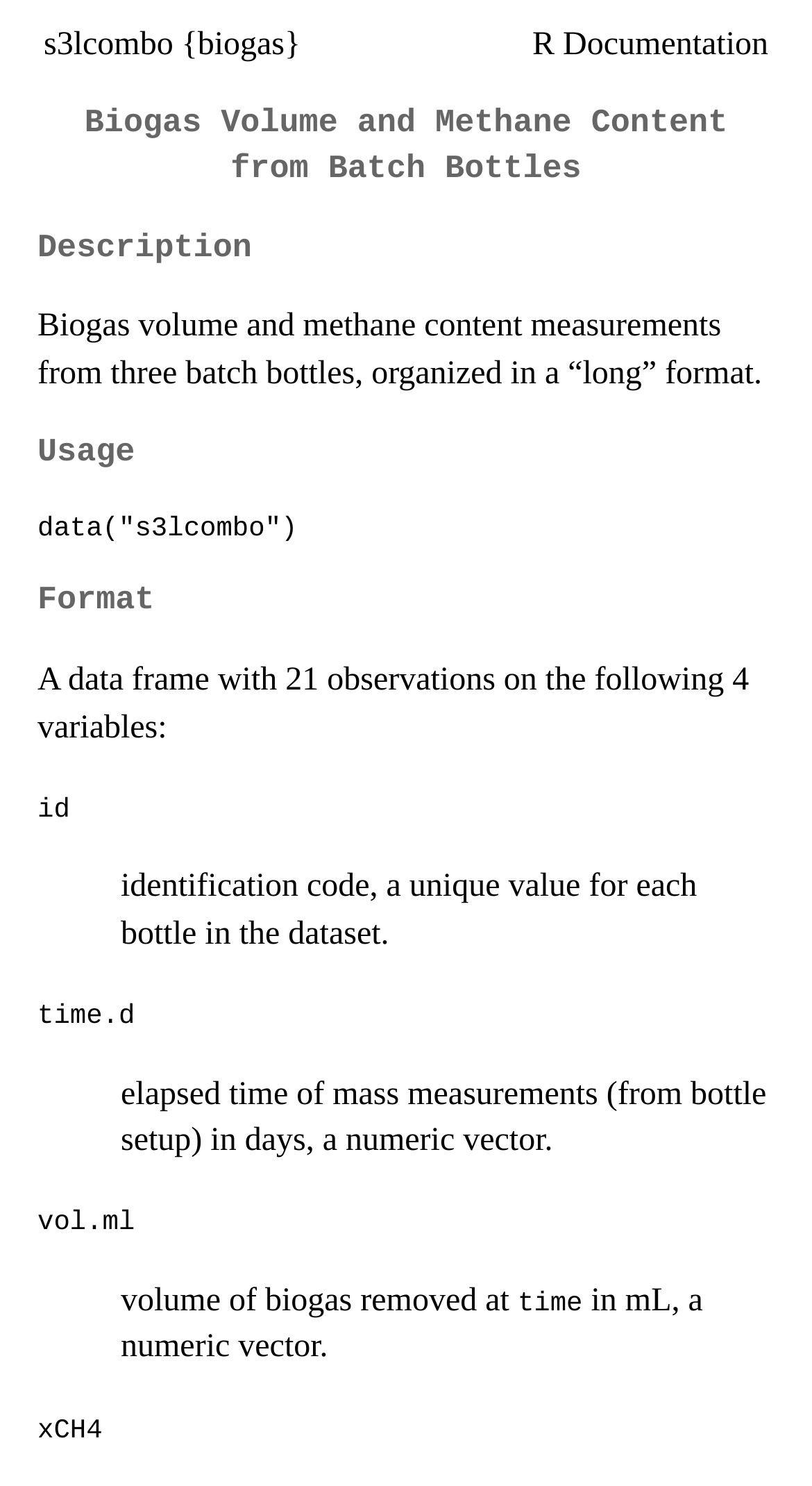How many observations are in the data?
Please give a detailed answer to the question using the information shown in the image.

The data has 21 observations, which can be inferred from the 'Format' section of the webpage, where it states 'A data frame with 21 observations on the following 4 variables'.